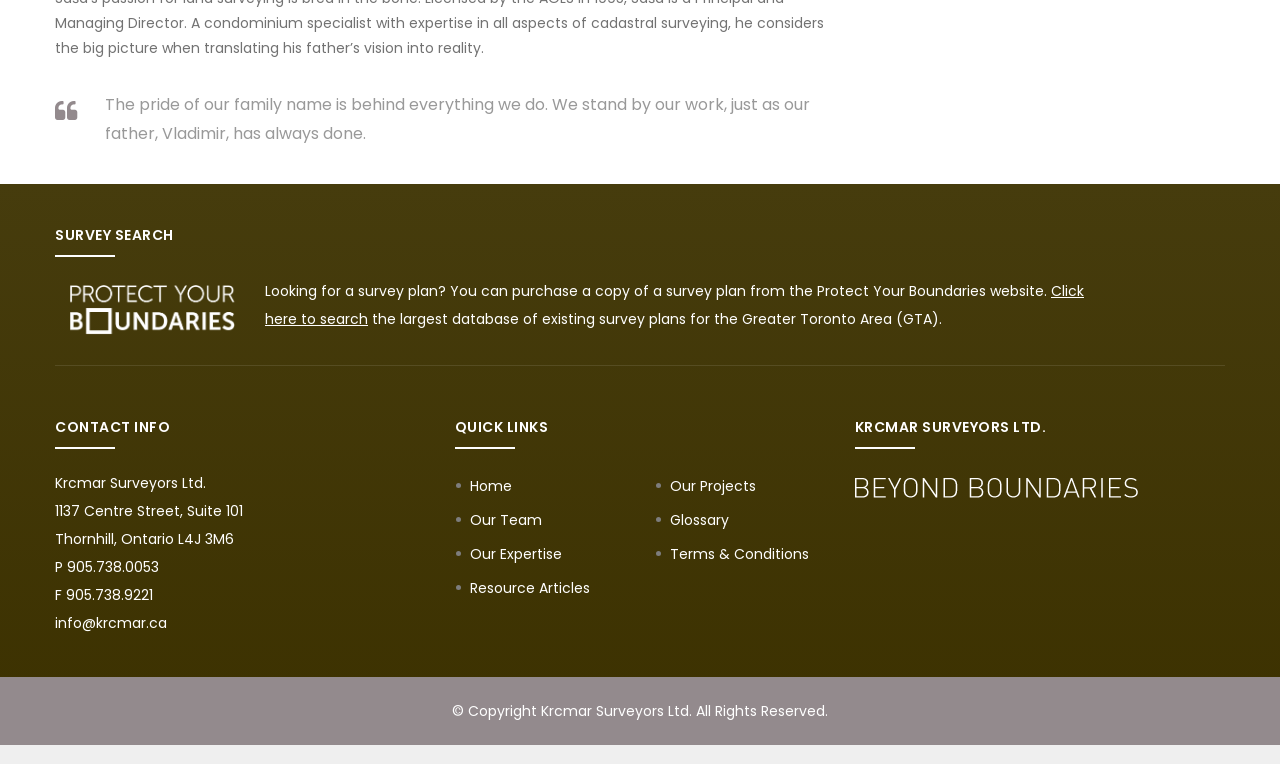Using the description "Glossary", locate and provide the bounding box of the UI element.

[0.512, 0.693, 0.57, 0.719]